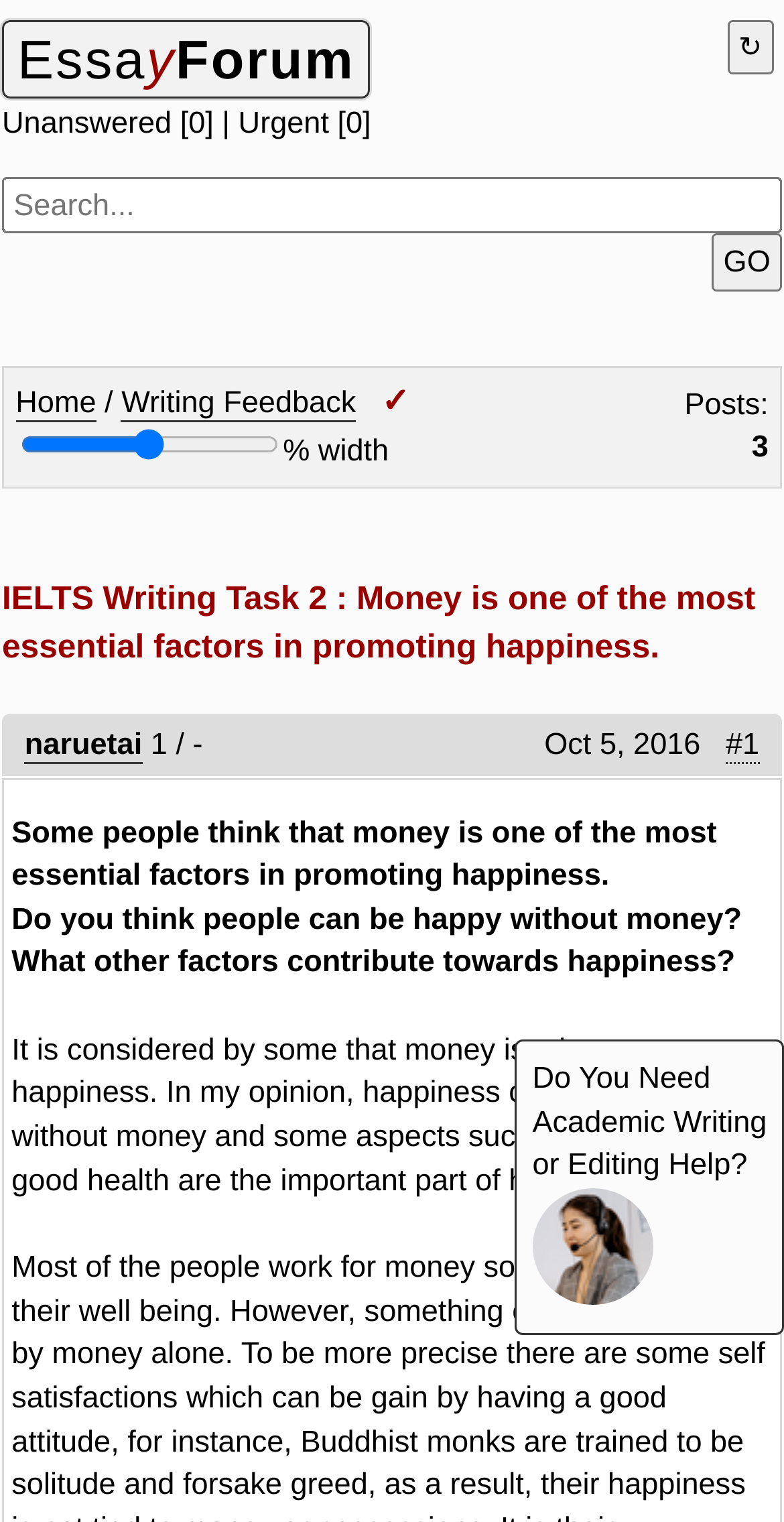Determine the bounding box coordinates for the clickable element required to fulfill the instruction: "Visit the 'Home' page". Provide the coordinates as four float numbers between 0 and 1, i.e., [left, top, right, bottom].

[0.02, 0.253, 0.123, 0.277]